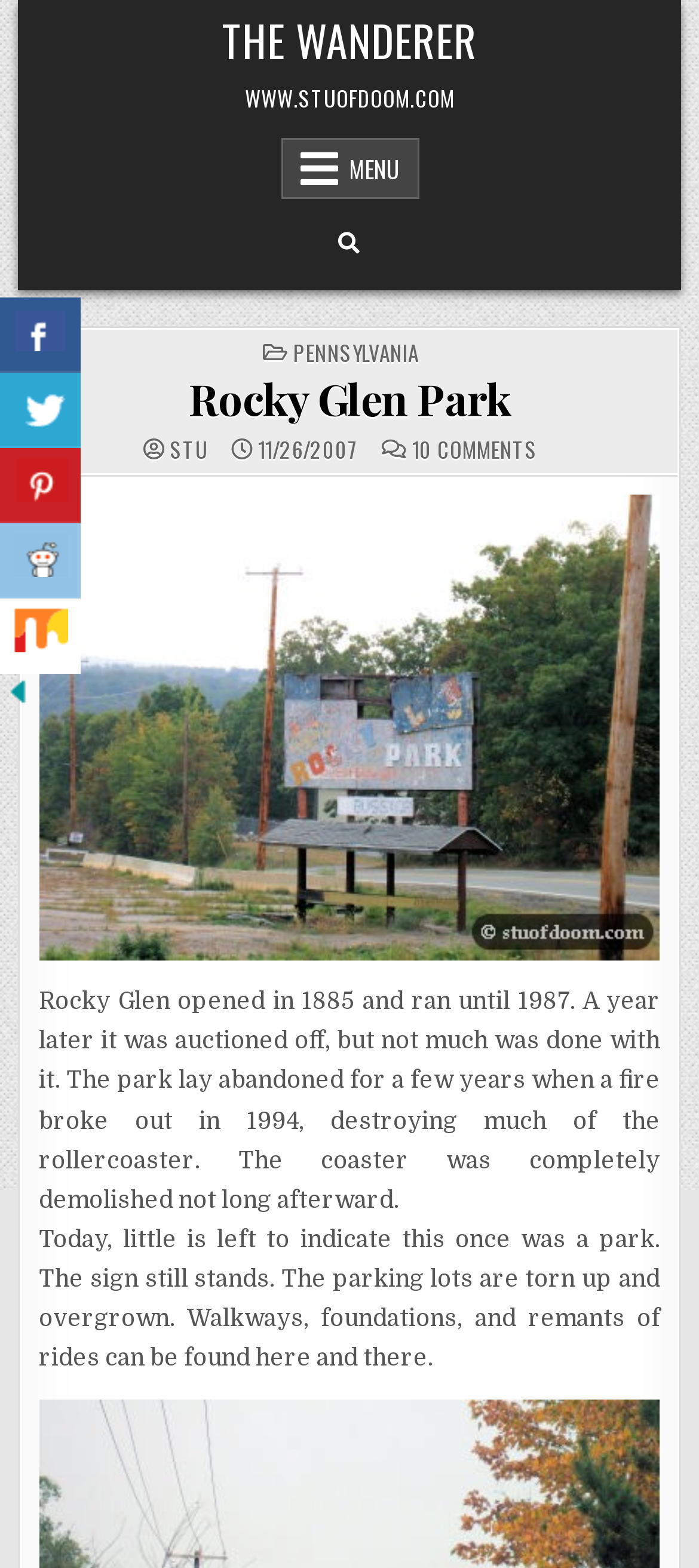Based on the image, give a detailed response to the question: What is left of the park today?

The text states that 'Today, little is left to indicate this once was a park. The sign still stands.' This implies that the only remaining structure from the park is the sign.